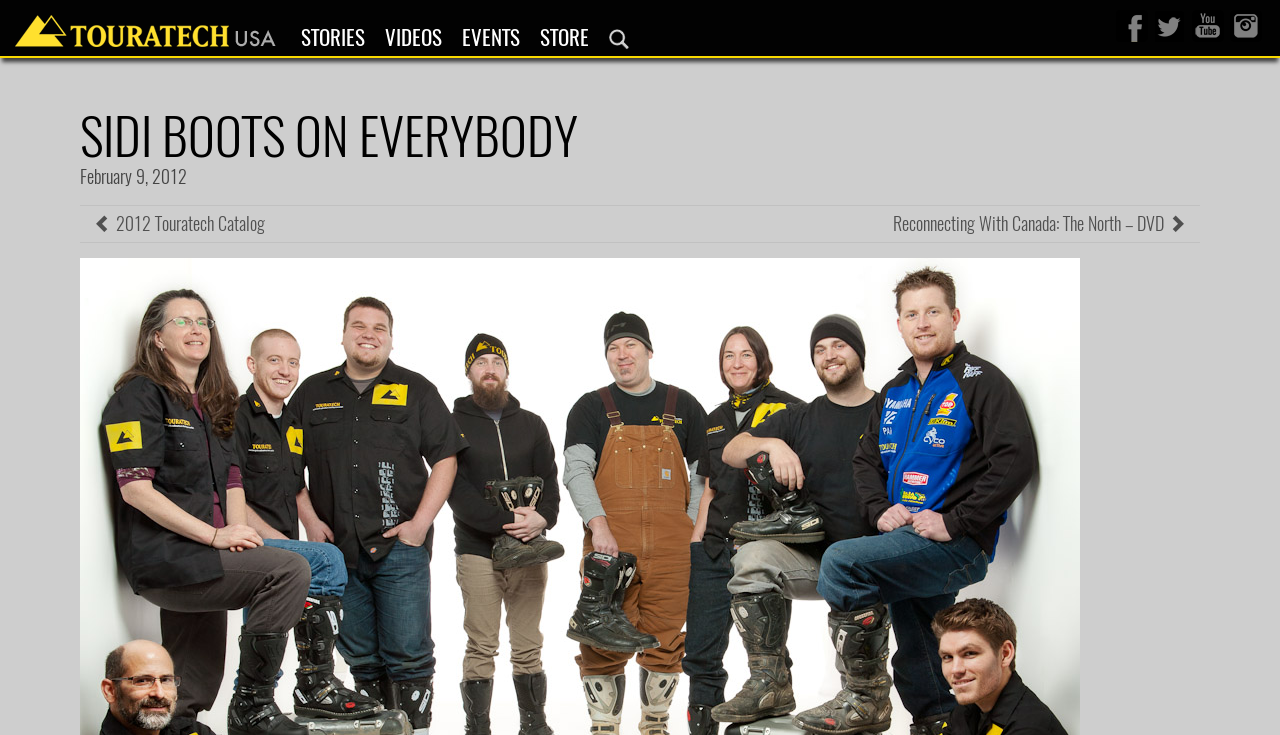Generate the text content of the main headline of the webpage.

SIDI BOOTS ON EVERYBODY